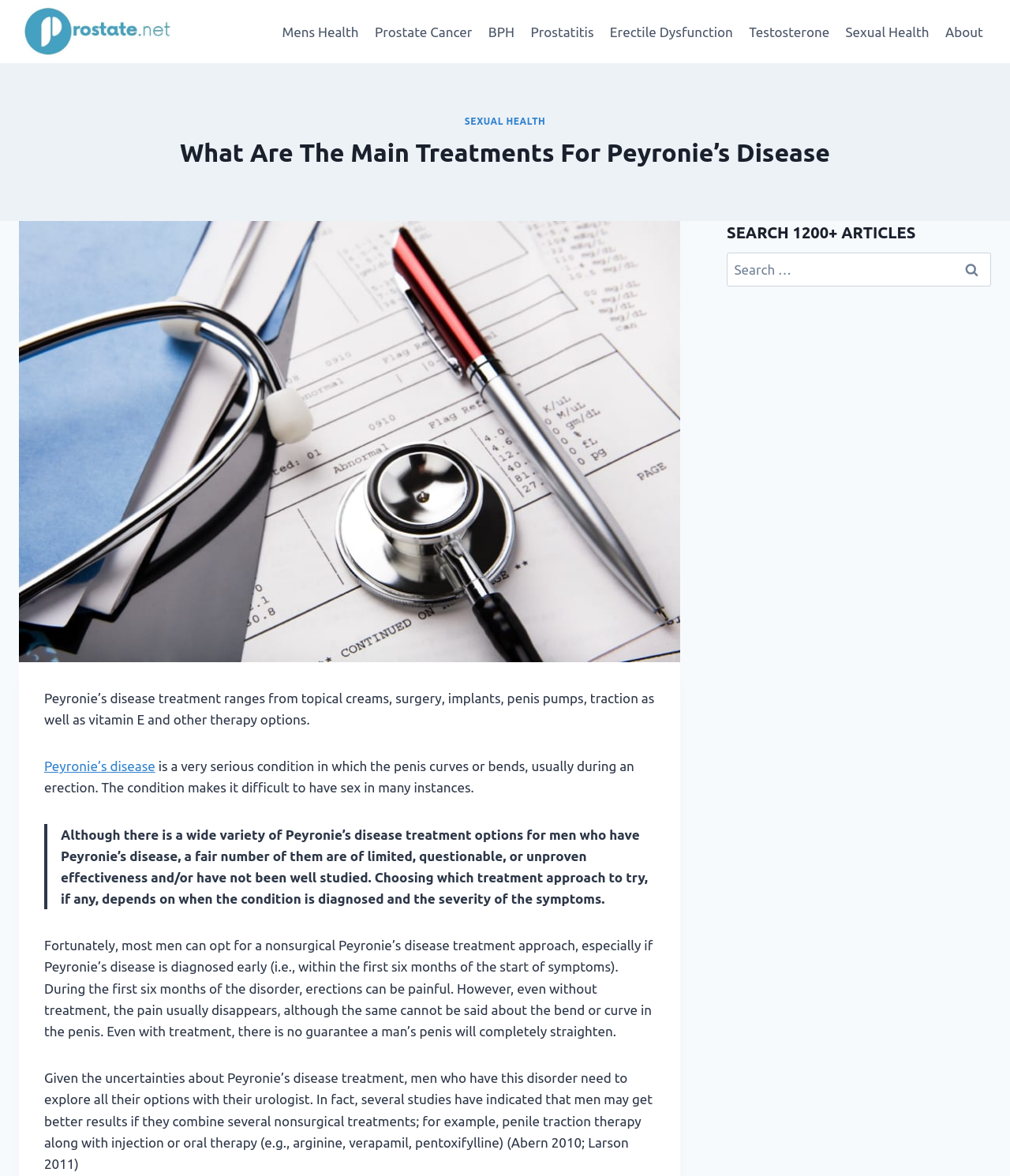What is the main topic of this webpage?
Look at the image and respond with a one-word or short-phrase answer.

Peyronie's disease treatment